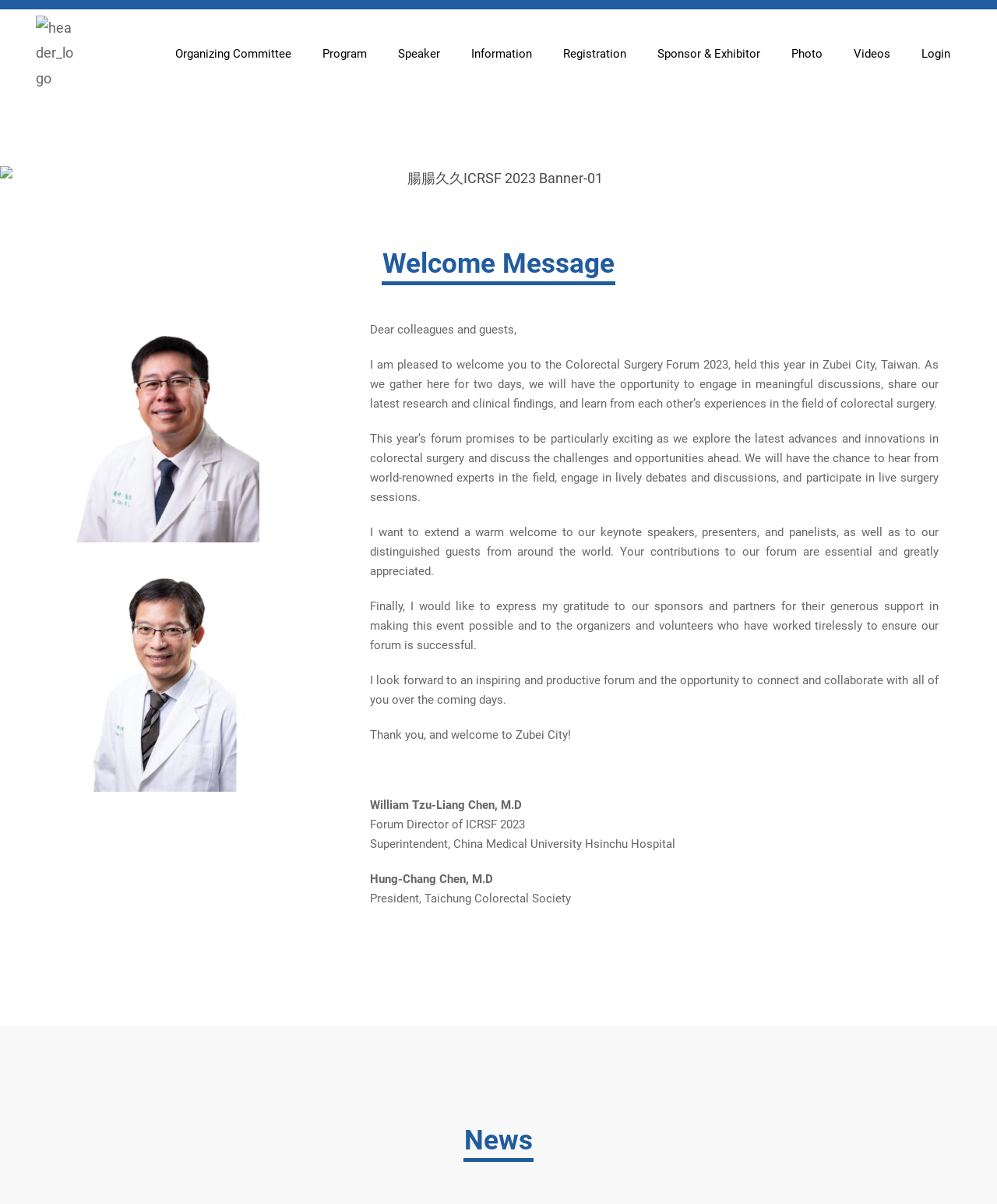What is the profession of Hung-Chang Chen?
Provide a fully detailed and comprehensive answer to the question.

The profession of Hung-Chang Chen can be found in the StaticText 'Superintendent, China Medical University Hsinchu Hospital' which is associated with the name 'Hung-Chang Chen, M.D'.